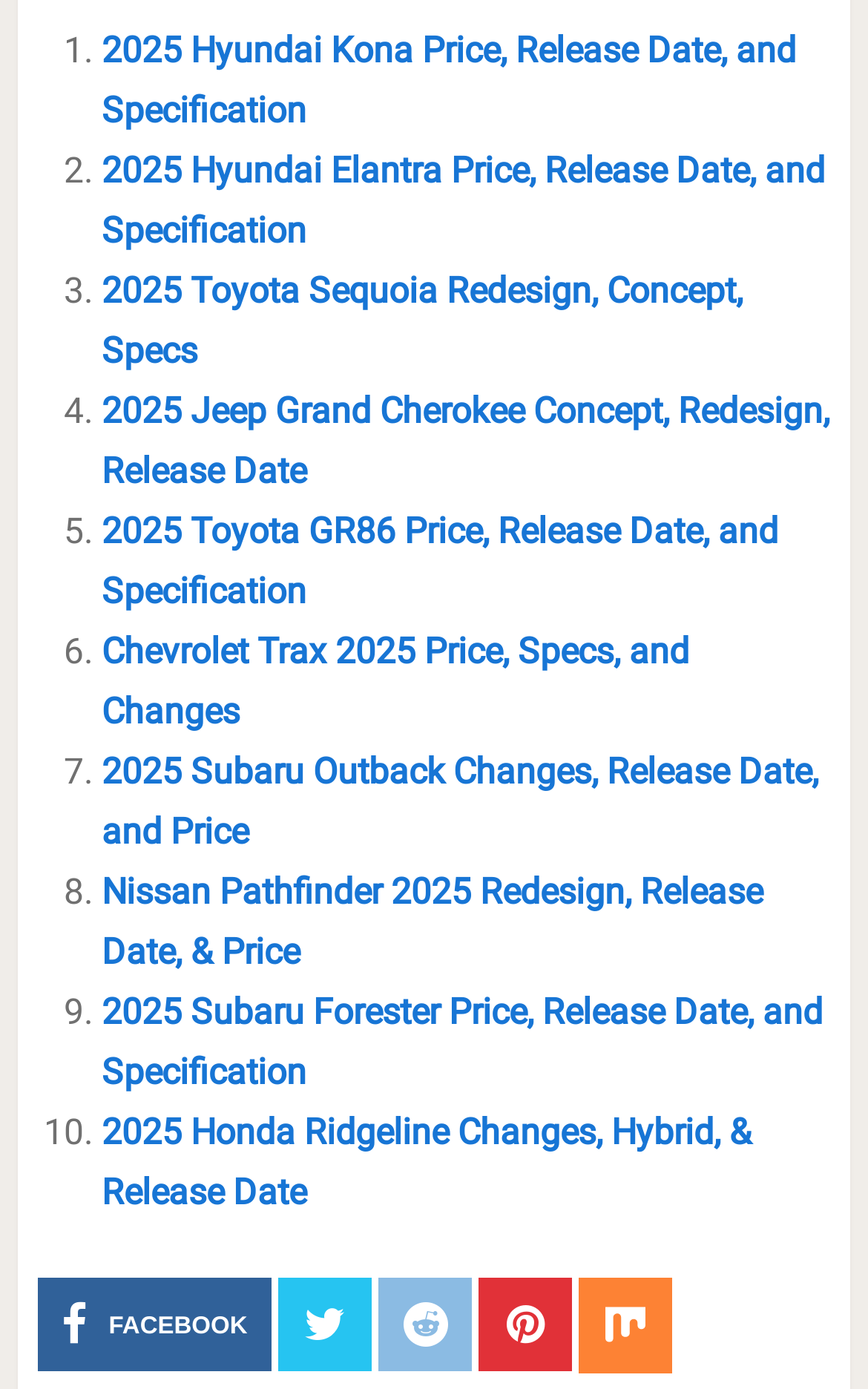What social media platform is represented by the icon ''?
Kindly offer a comprehensive and detailed response to the question.

The link with the OCR text '' has a description 'FACEBOOK', which indicates that the social media platform represented by this icon is Facebook.